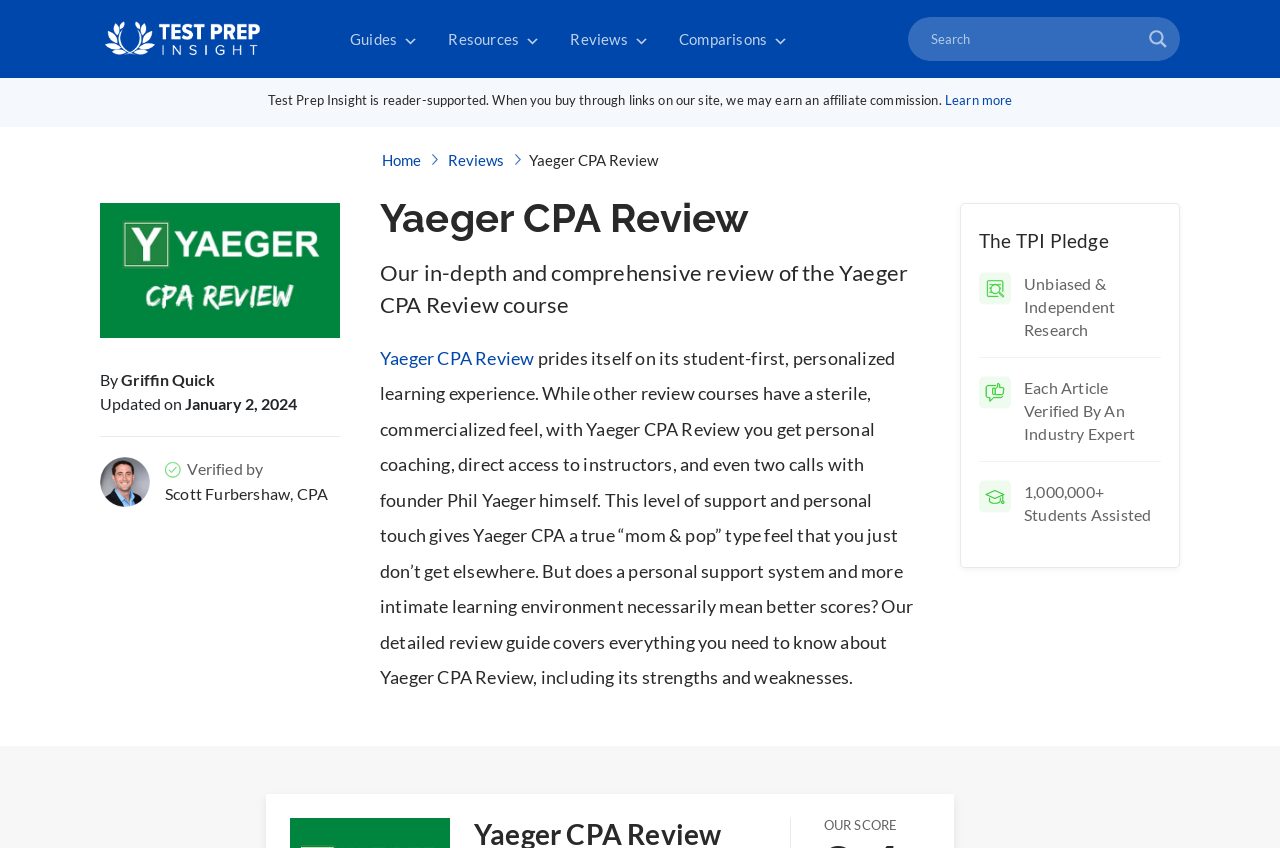Use a single word or phrase to answer the question:
What is the name of the CPA review course being reviewed?

Yaeger CPA Review